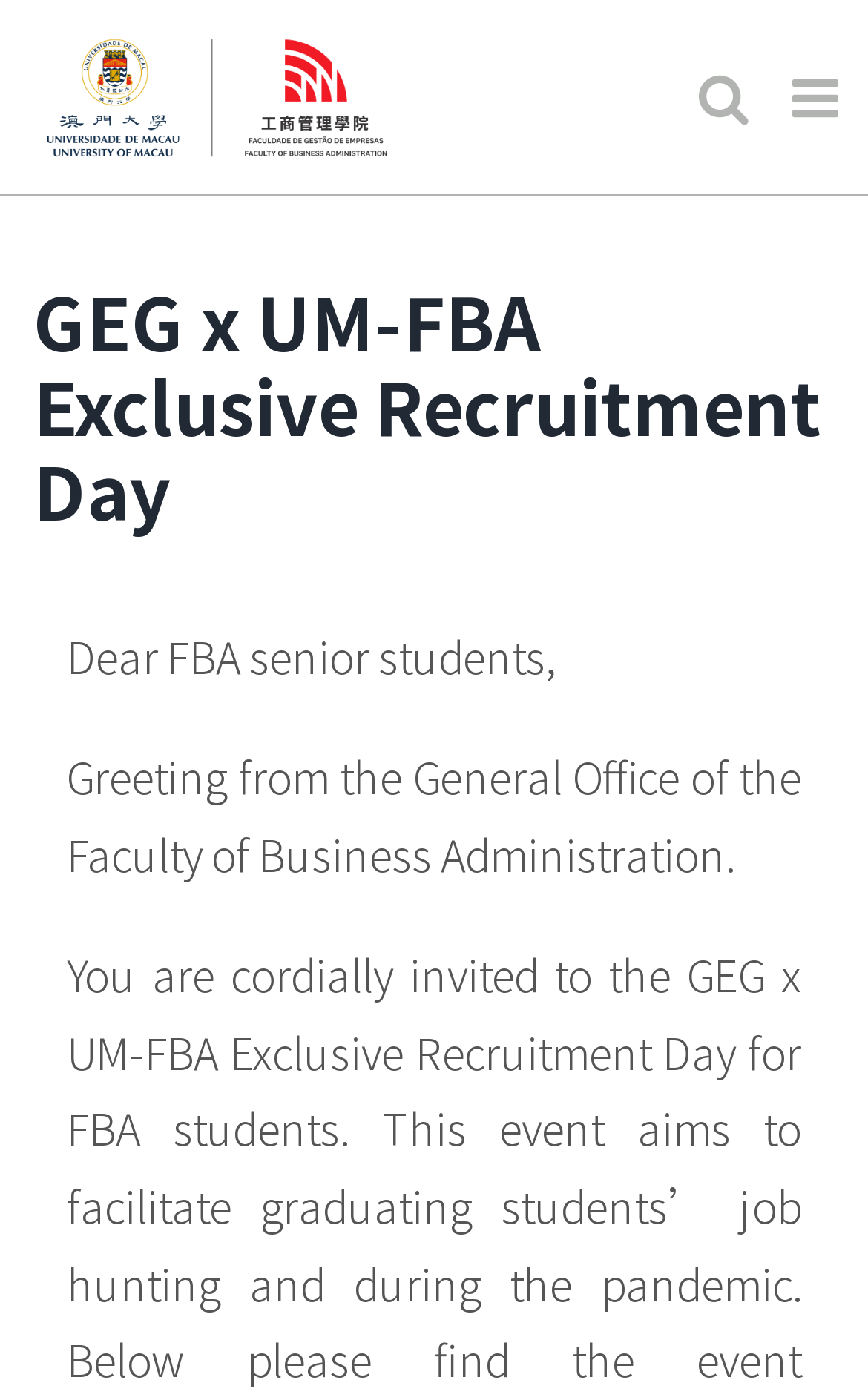Provide the bounding box coordinates of the UI element that matches the description: "alt="工商管理學院 | 澳門大學 Logo"".

[0.026, 0.019, 0.737, 0.122]